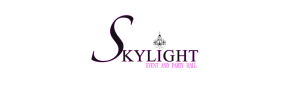Give a detailed account of the visual content in the image.

The image showcases the elegant logo of "Skylight Event and Party Hall." The design features the word "SKYLIGHT" prominently displayed in a stylish, bold font, with a chandelier motif above the 'I,' symbolizing sophistication and celebration. Below the main title, the phrase "EVENT AND PARTY HALL" is presented in a softer pink hue, suggesting a welcoming atmosphere for various events. This logo represents the venue’s commitment to hosting memorable gatherings, including bridal showers, weddings, and other special occasions, located in Queens, New York.